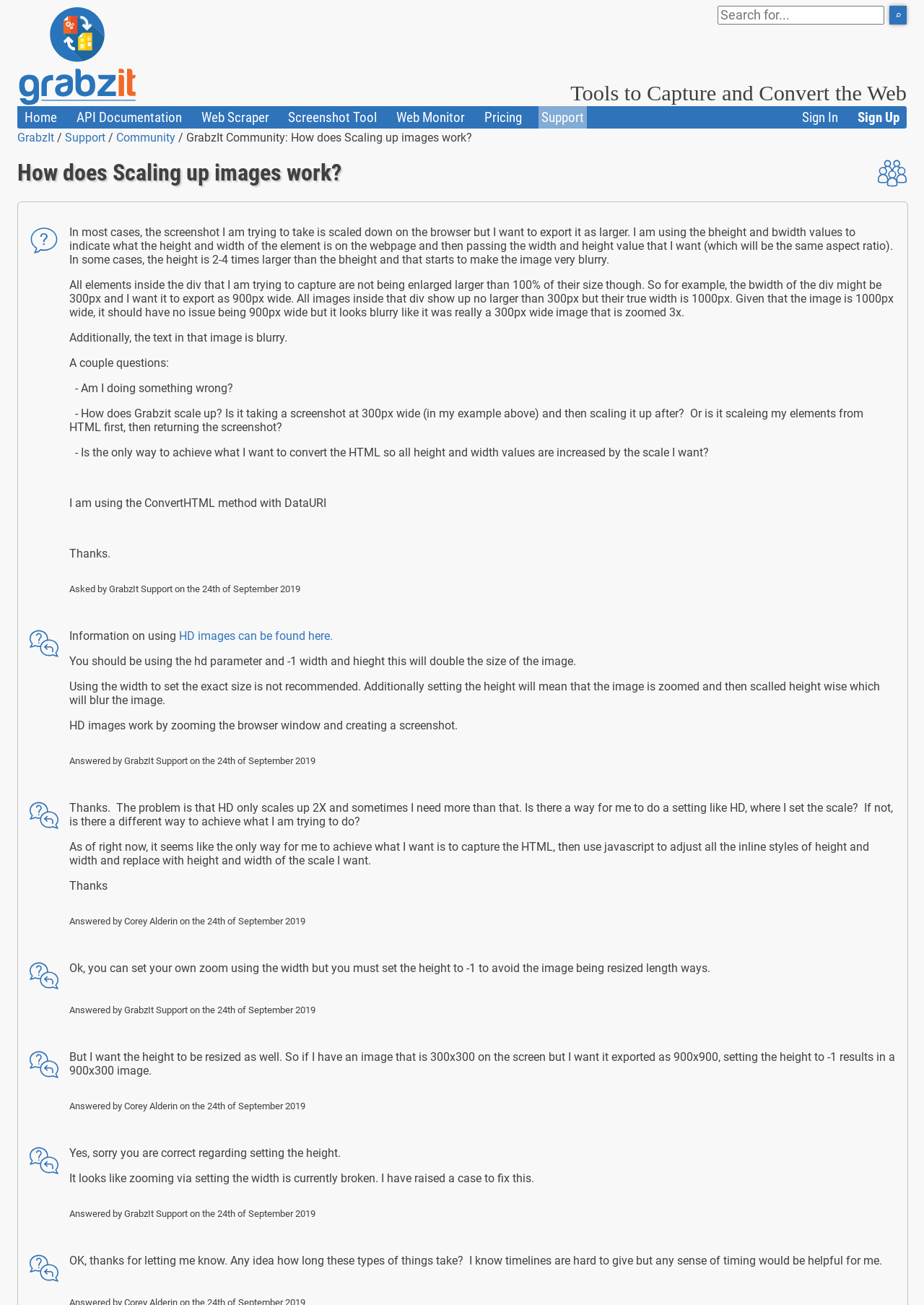Reply to the question with a brief word or phrase: What is the purpose of the links under 'Tools to Capture and Convert the Web'?

Access to different tools and features